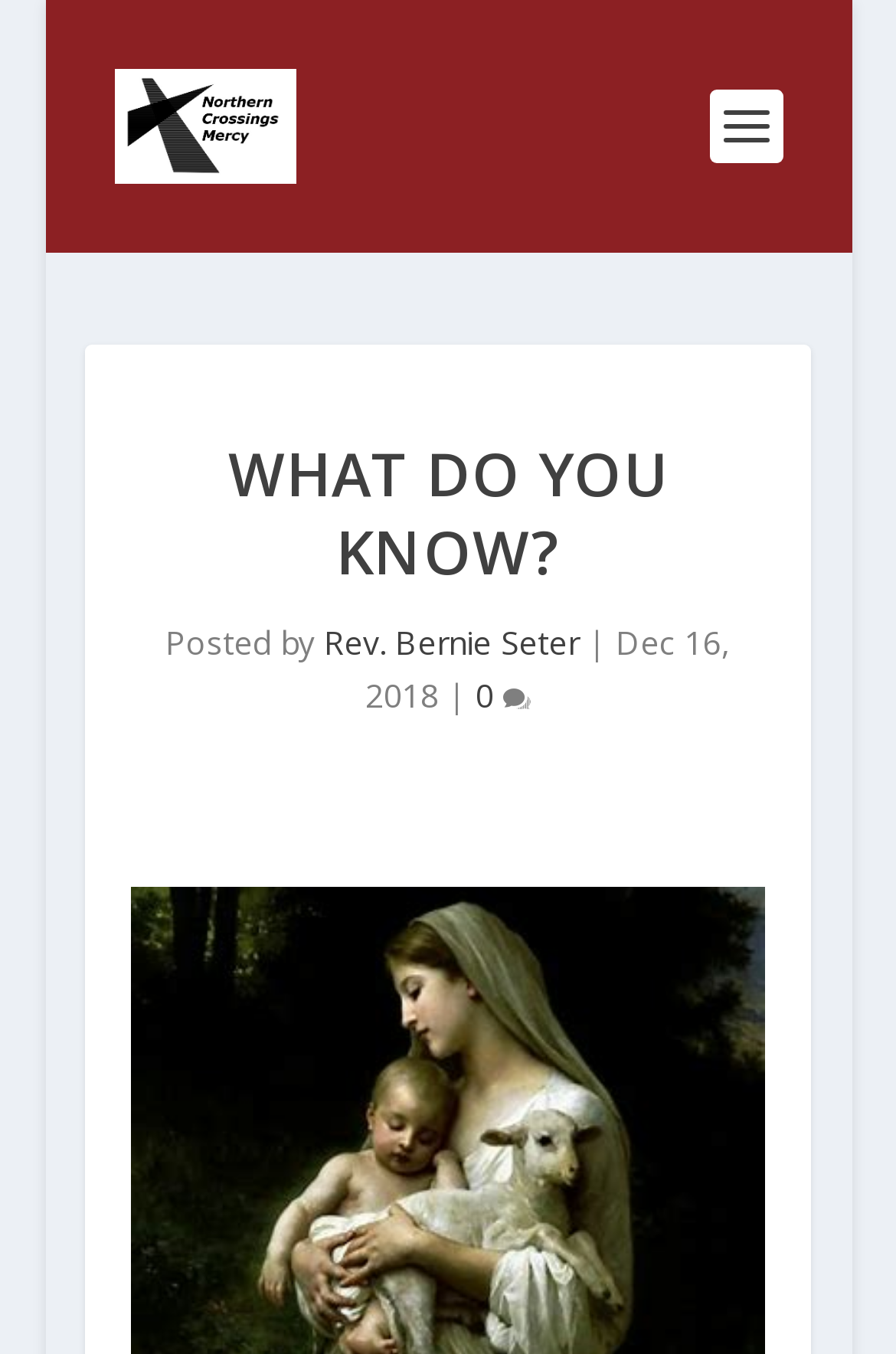Identify the bounding box coordinates for the UI element described by the following text: "Rev. Bernie Seter". Provide the coordinates as four float numbers between 0 and 1, in the format [left, top, right, bottom].

[0.361, 0.457, 0.646, 0.49]